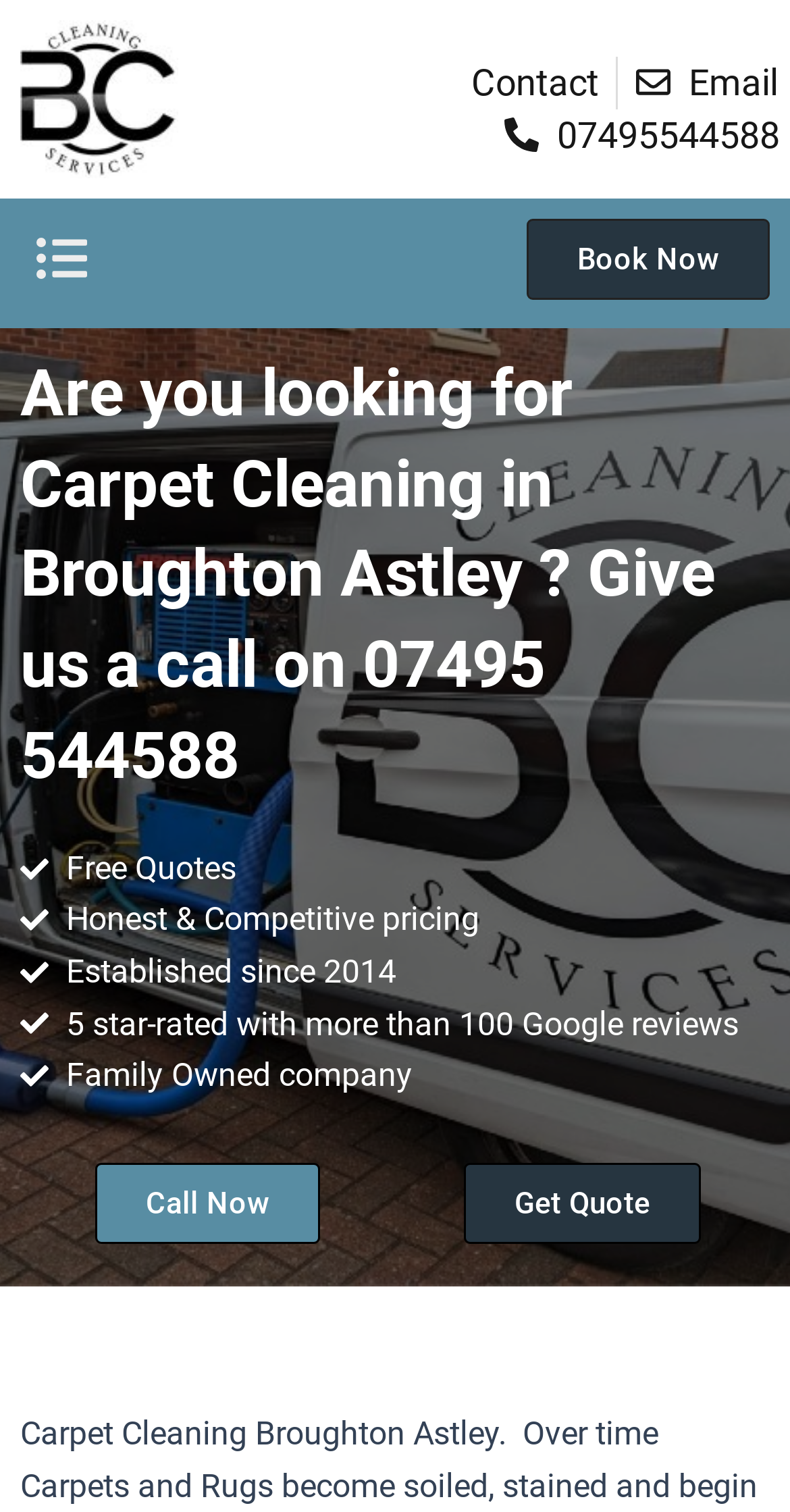What is the phone number to call for carpet cleaning?
Look at the image and answer with only one word or phrase.

07495 544588